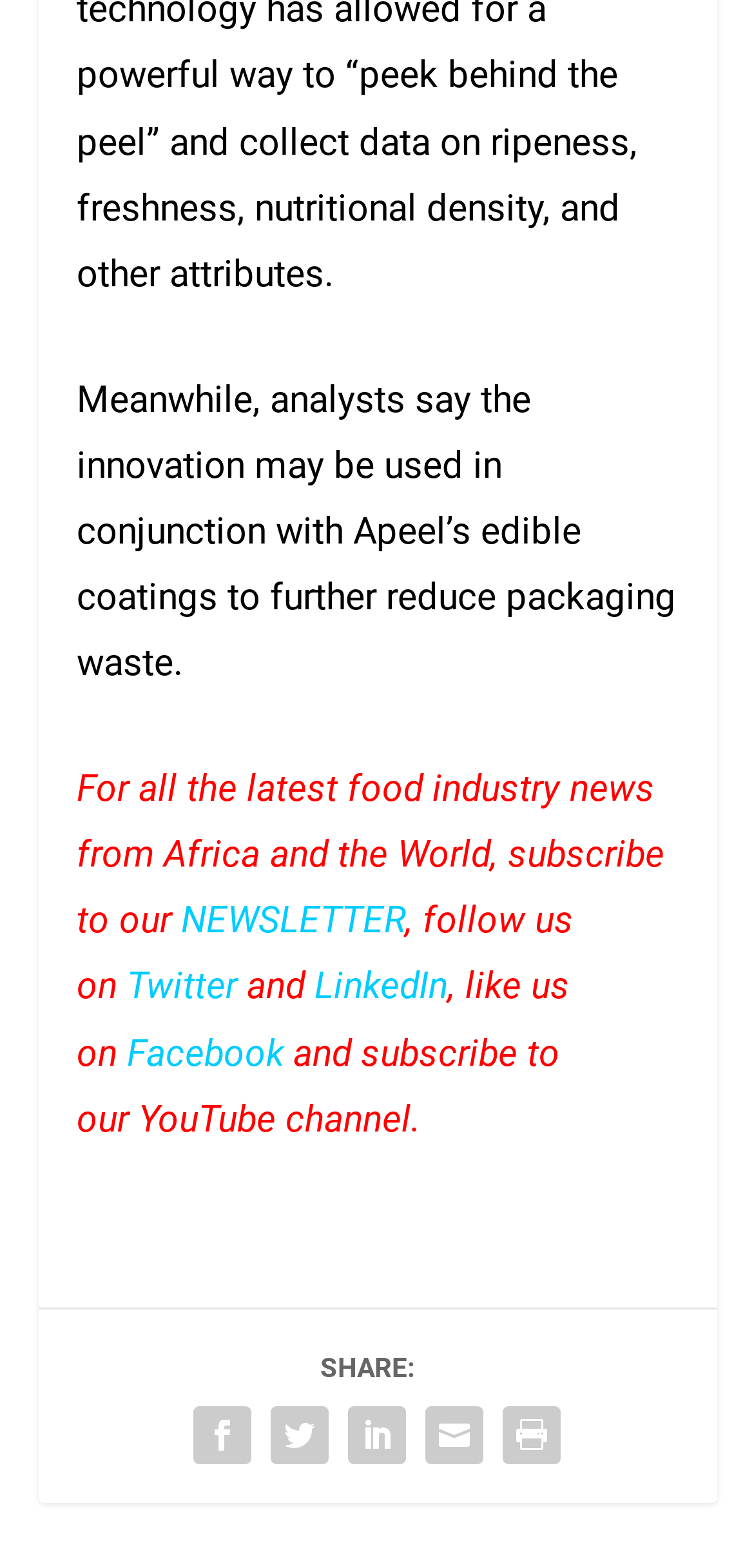What is the purpose of the 'SHARE:' section?
Based on the image content, provide your answer in one word or a short phrase.

To share the article